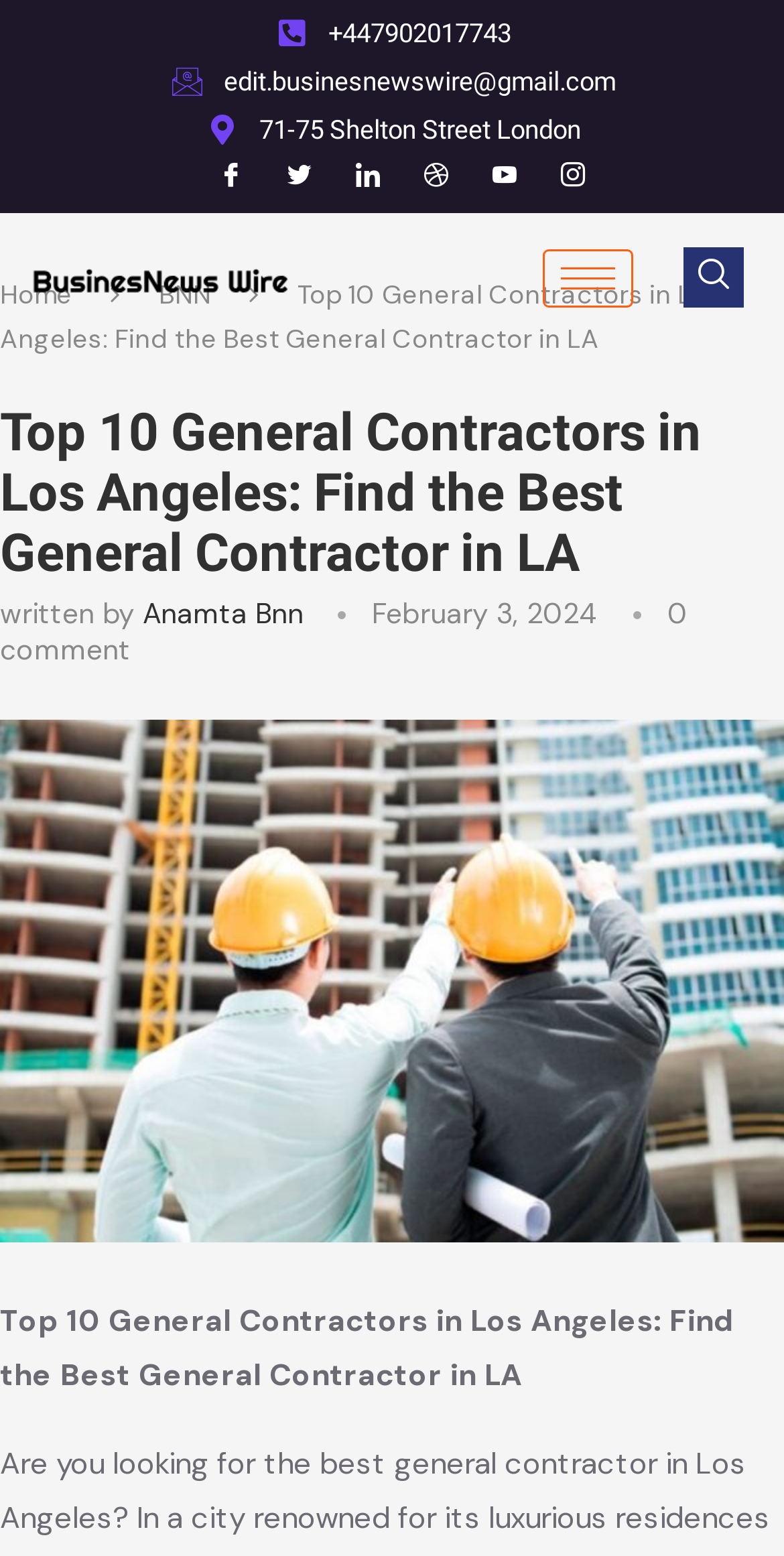Extract the primary header of the webpage and generate its text.

Top 10 General Contractors in Los Angeles: Find the Best General Contractor in LA